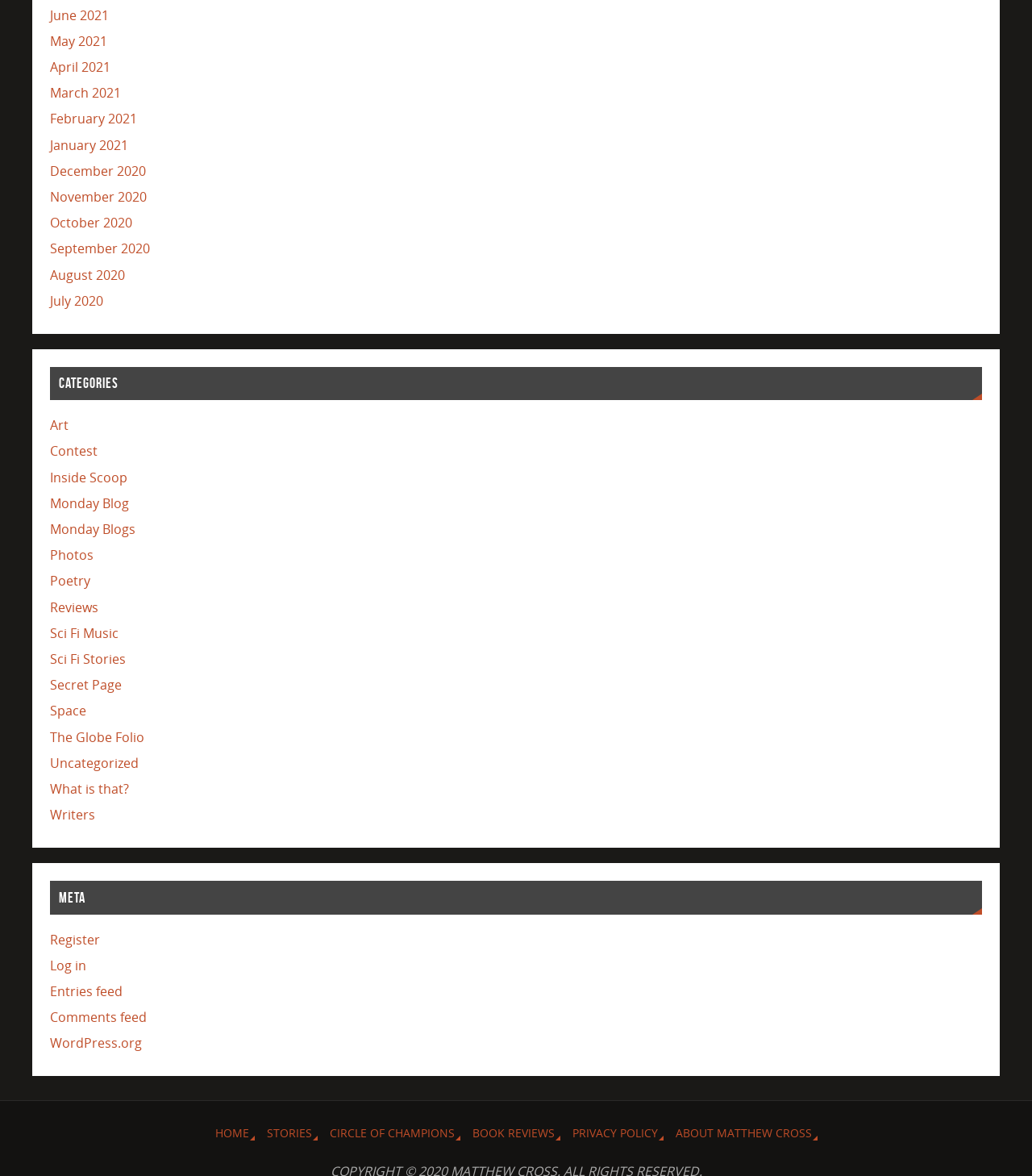How many main navigation links are there?
Provide a detailed answer to the question using information from the image.

I counted the number of links at the bottom of the page, excluding the 'META' section, and found 6 main navigation links: 'HOME', 'STORIES', 'CIRCLE OF CHAMPIONS', 'BOOK REVIEWS', 'PRIVACY POLICY', and 'ABOUT MATTHEW CROSS'.